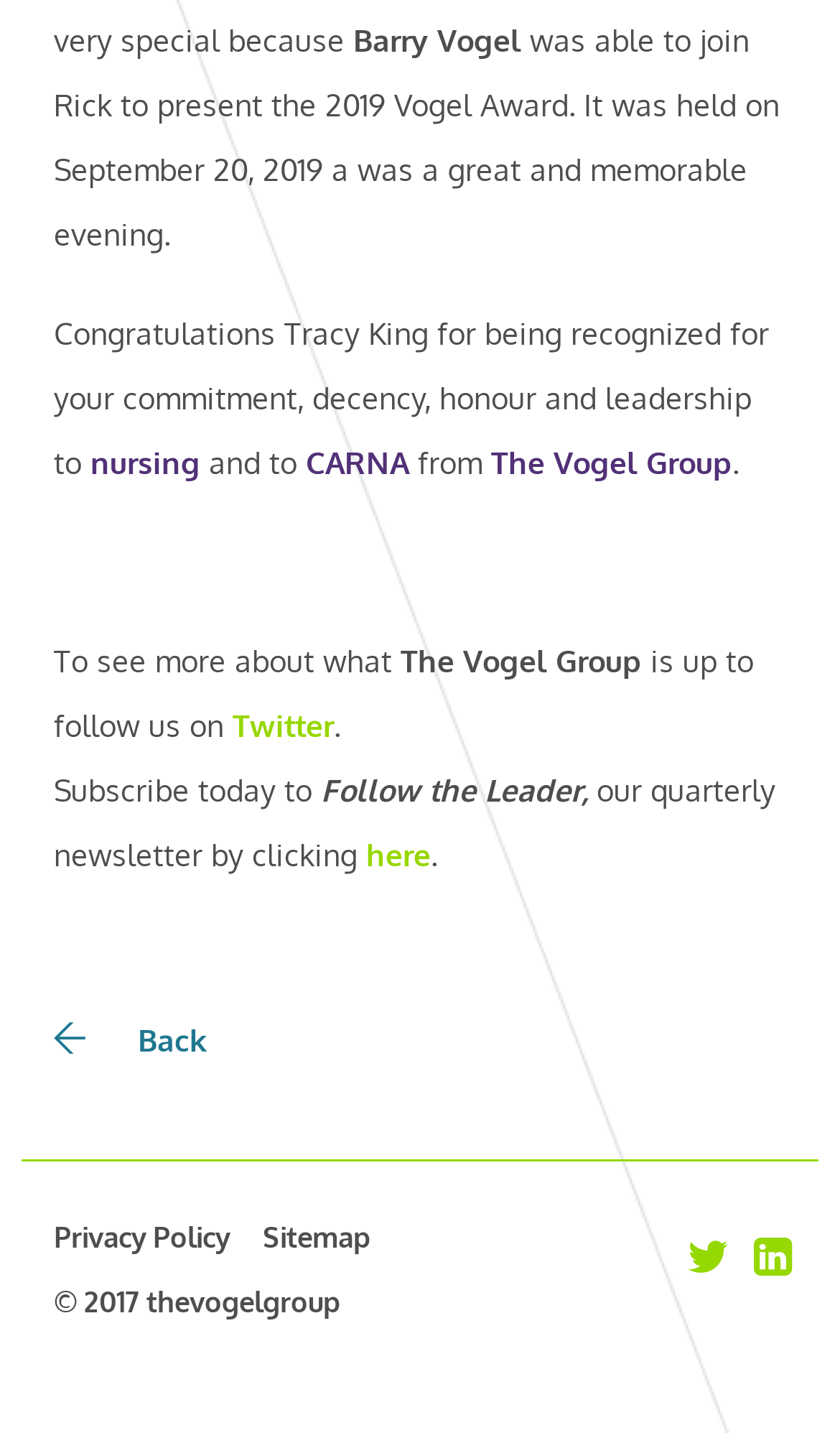Who presented the 2019 Vogel Award?
Respond to the question with a single word or phrase according to the image.

Barry Vogel and Rick